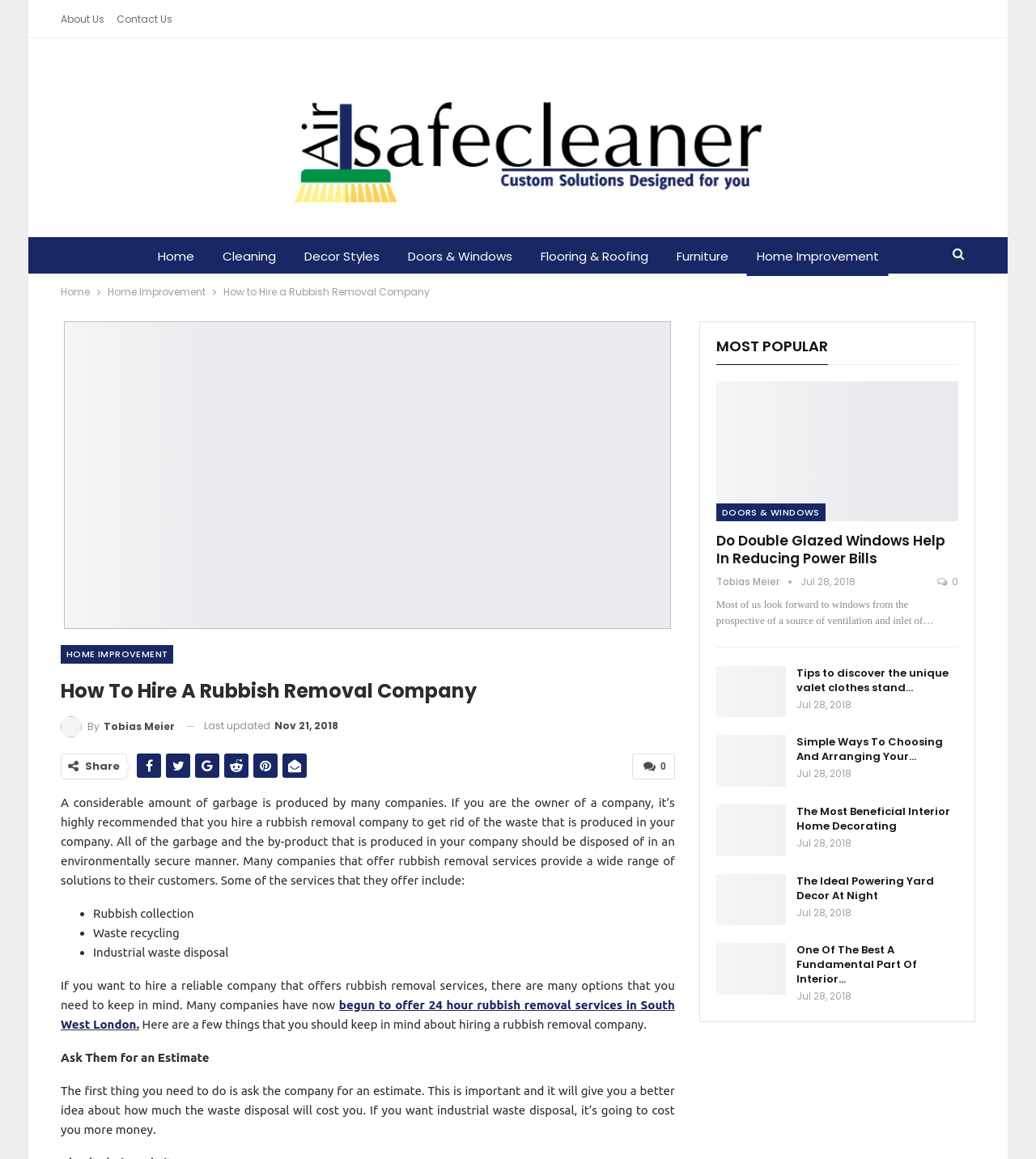Please answer the following question as detailed as possible based on the image: 
What is the main topic of this webpage?

Based on the content of the webpage, it appears that the main topic is about rubbish removal, specifically how to hire a rubbish removal company and the services they offer.